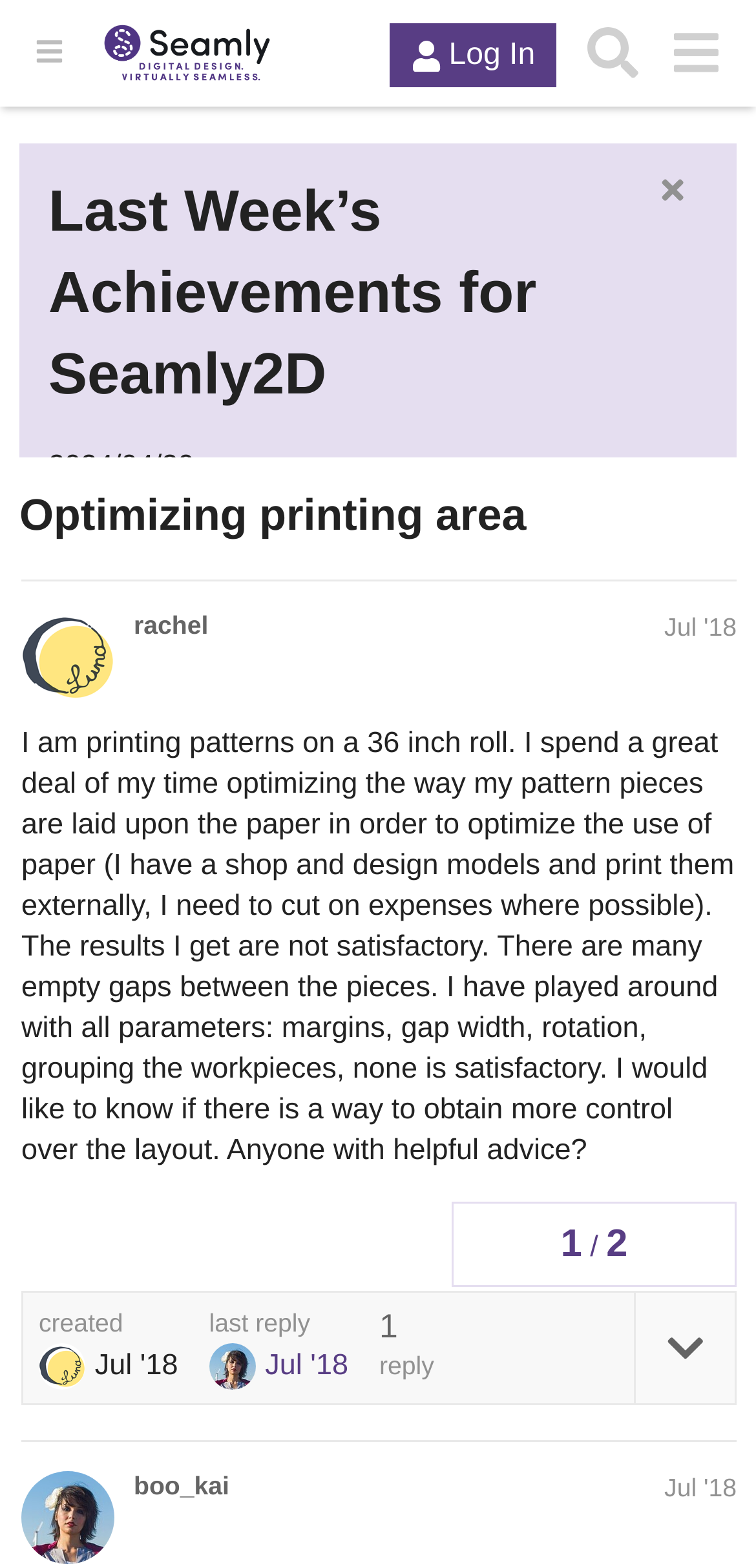Identify the bounding box coordinates of the section to be clicked to complete the task described by the following instruction: "Copy a link to this post to clipboard". The coordinates should be four float numbers between 0 and 1, formatted as [left, top, right, bottom].

[0.864, 0.765, 0.974, 0.811]